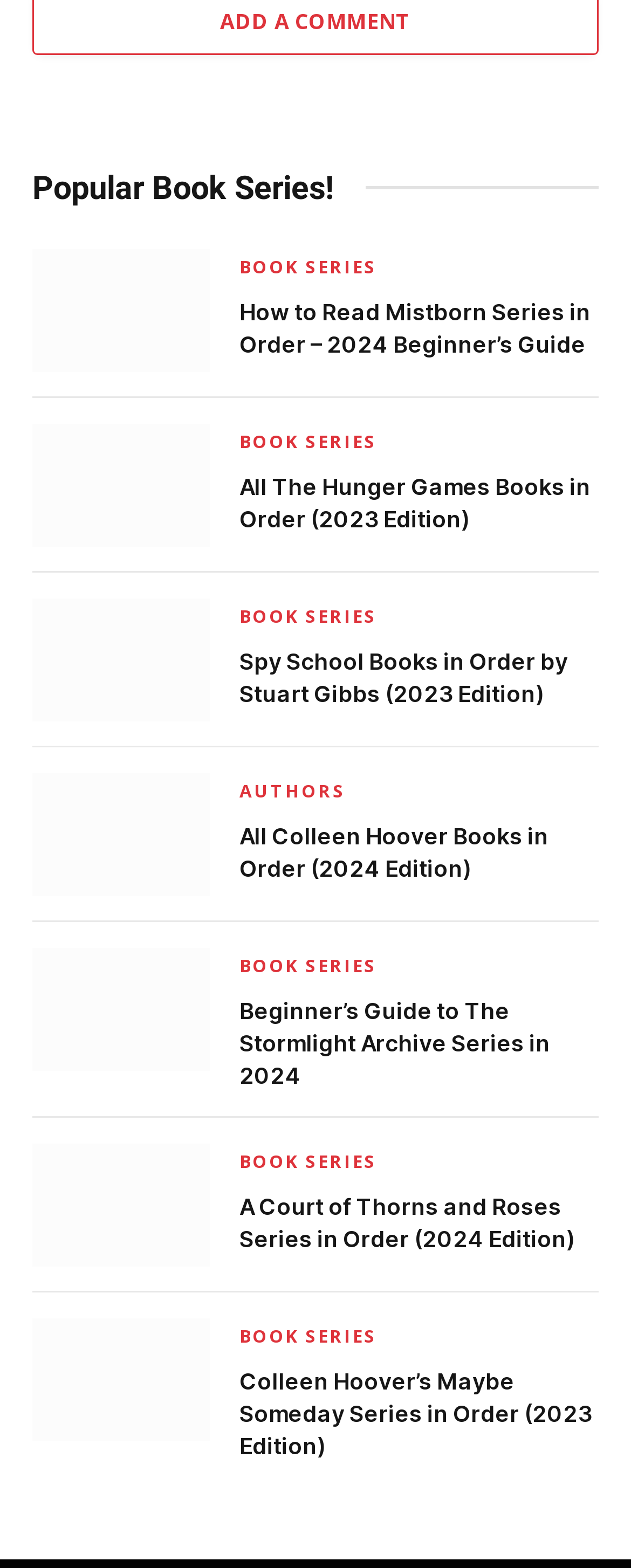Please locate the bounding box coordinates of the element's region that needs to be clicked to follow the instruction: "Learn about the Spy School books in order". The bounding box coordinates should be provided as four float numbers between 0 and 1, i.e., [left, top, right, bottom].

[0.051, 0.381, 0.333, 0.46]